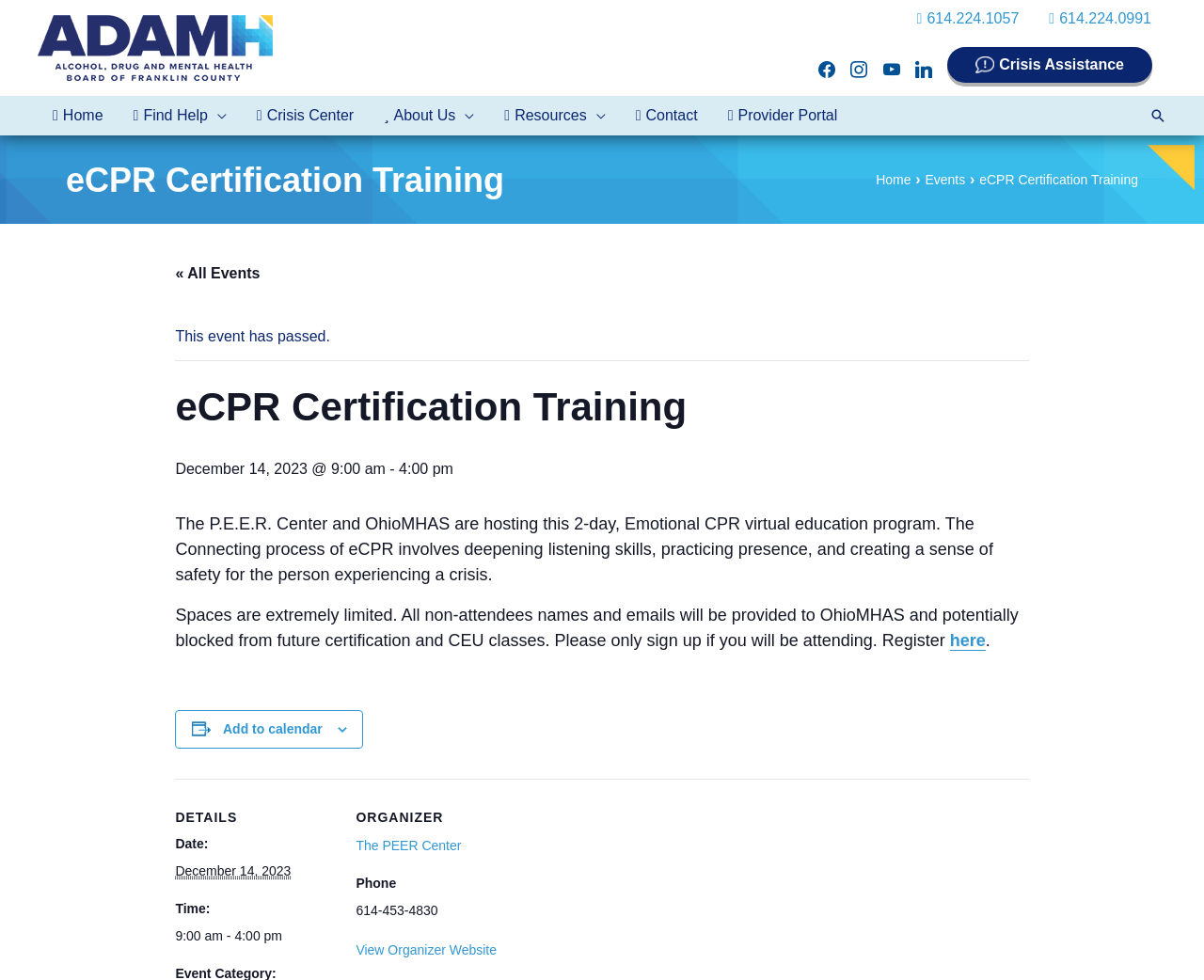Determine the bounding box coordinates of the clickable element to complete this instruction: "Share on Facebook". Provide the coordinates in the format of four float numbers between 0 and 1, [left, top, right, bottom].

None